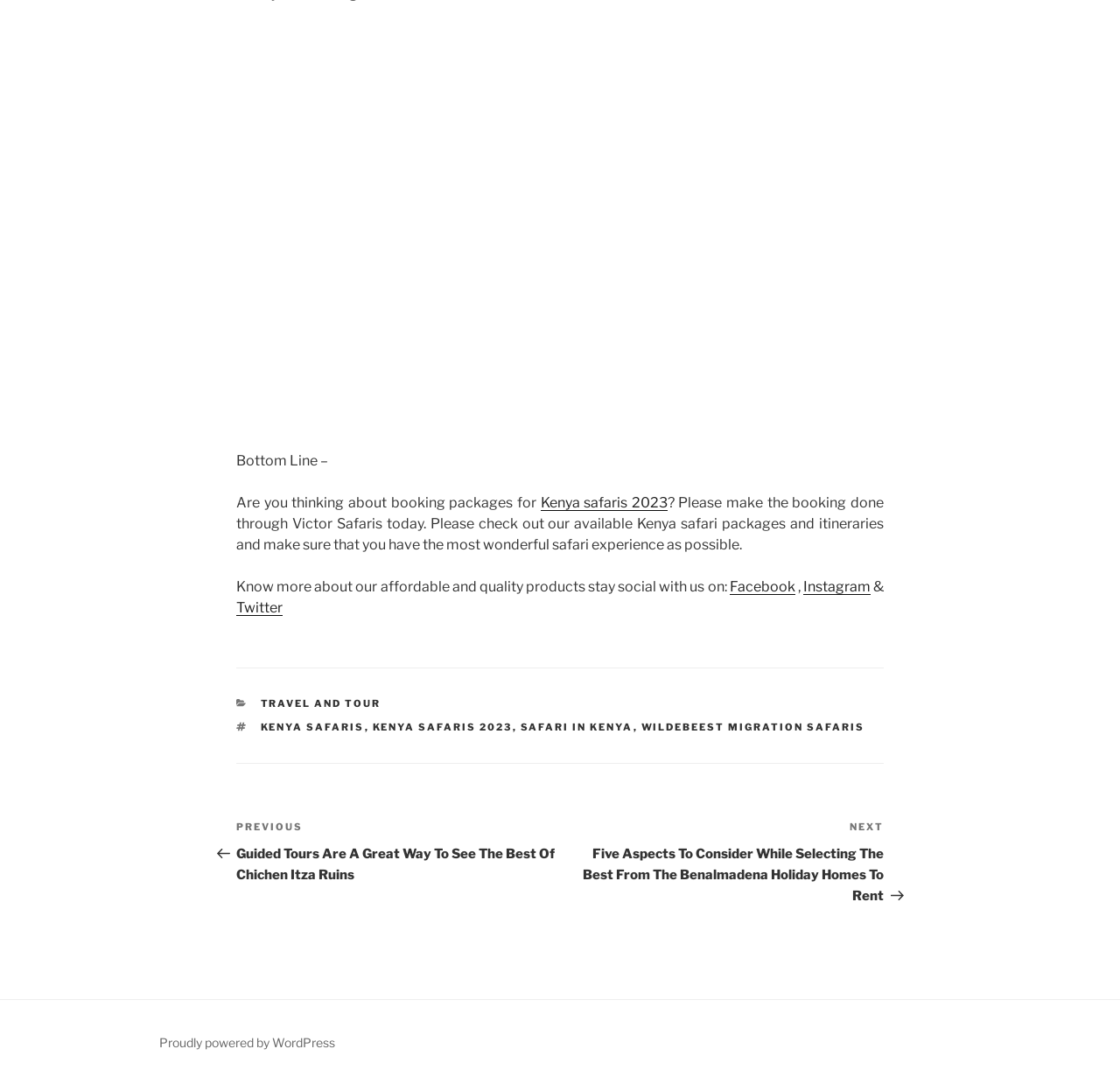Specify the bounding box coordinates (top-left x, top-left y, bottom-right x, bottom-right y) of the UI element in the screenshot that matches this description: Code of Conduct

None